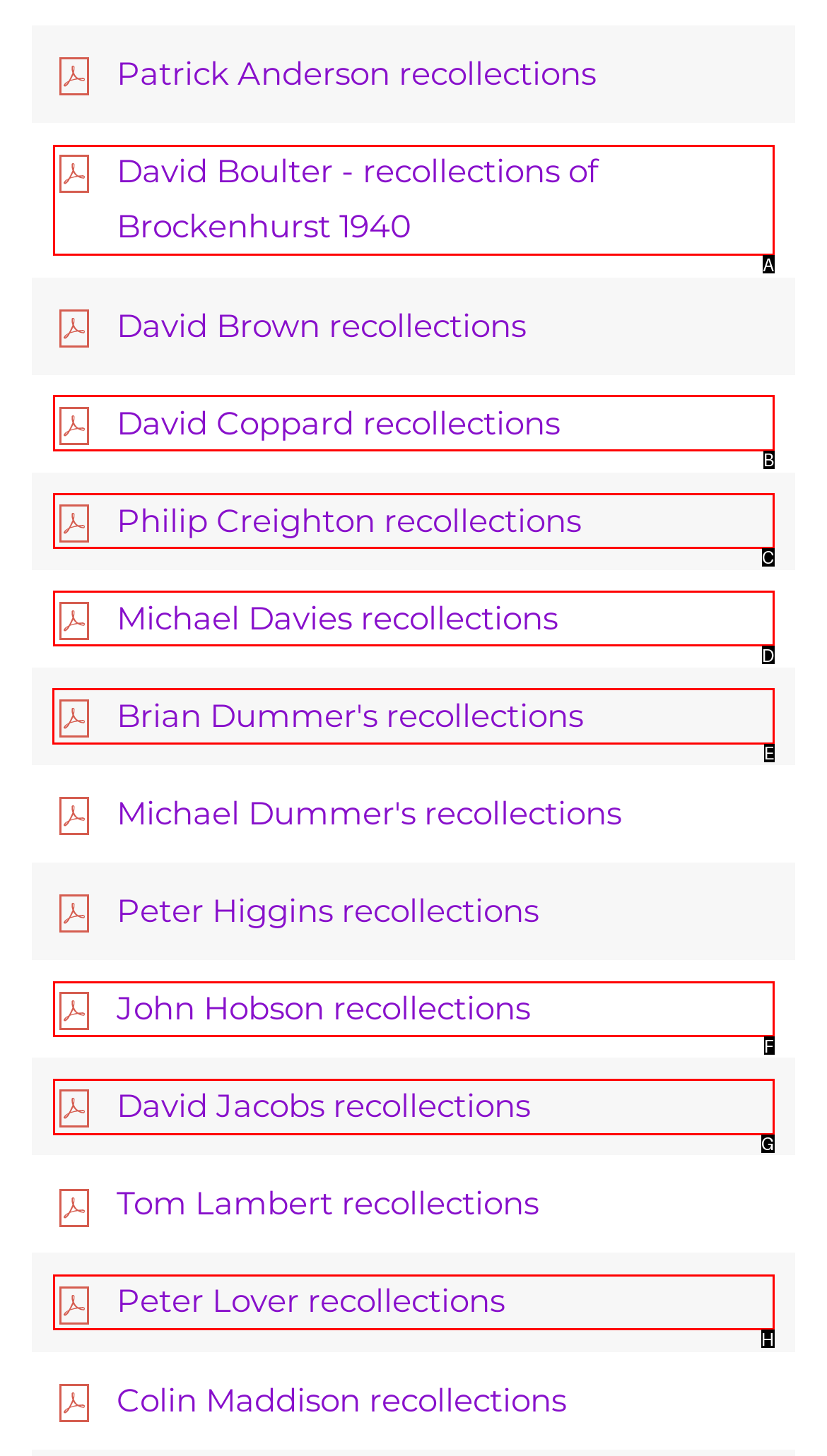Pick the option that should be clicked to perform the following task: check Brian Dummer's recollections
Answer with the letter of the selected option from the available choices.

E